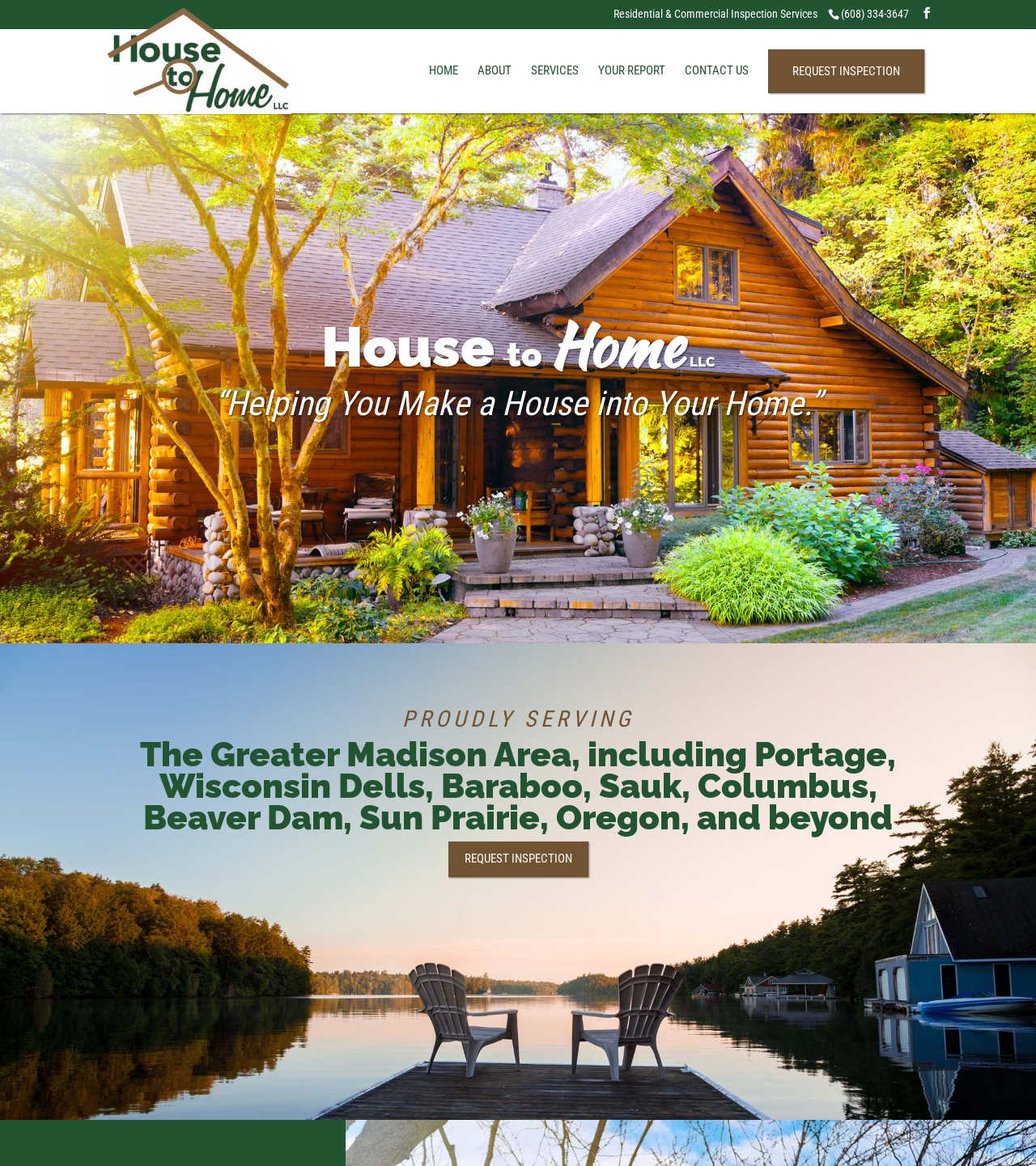What is the phone number to schedule an inspection?
Kindly offer a detailed explanation using the data available in the image.

I found the phone number by looking at the link element with the text '(608) 334-3647' which is located at the top of the page.